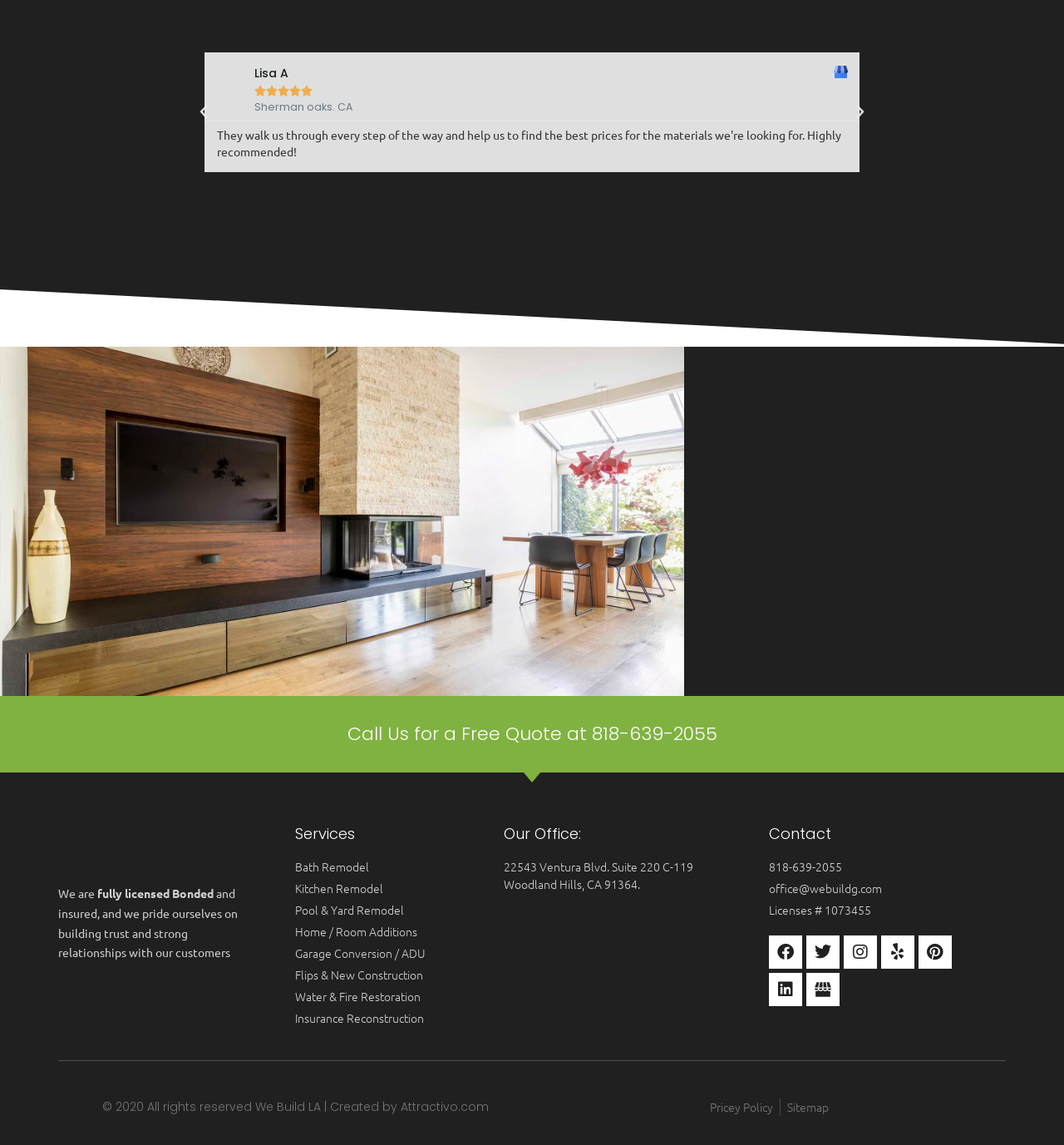What is the company's office address?
Look at the screenshot and give a one-word or phrase answer.

22543 Ventura Blvd. Suite 220 C-119 Woodland Hills, CA 91364